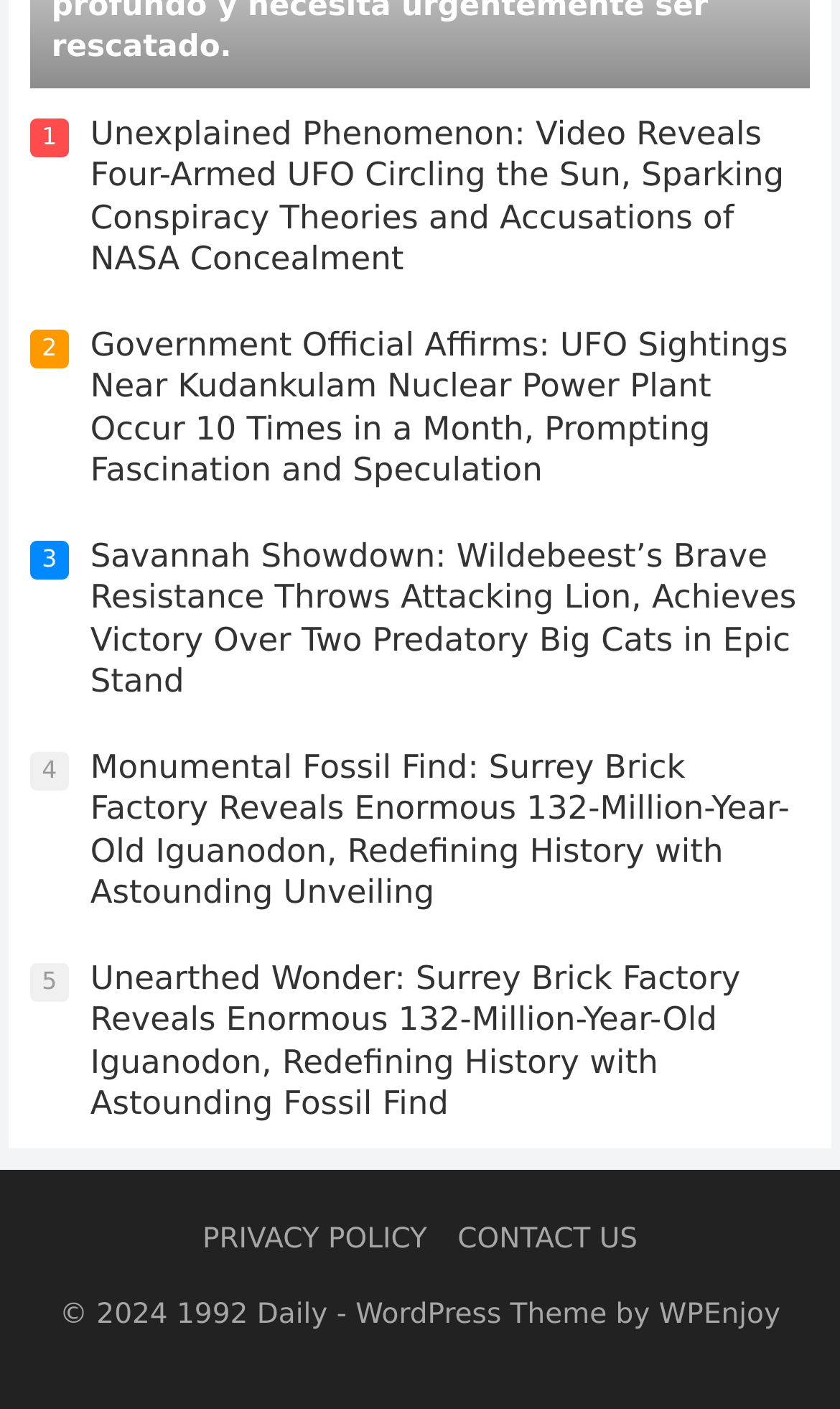Please specify the bounding box coordinates of the region to click in order to perform the following instruction: "Check PRIVACY POLICY".

[0.241, 0.868, 0.508, 0.891]